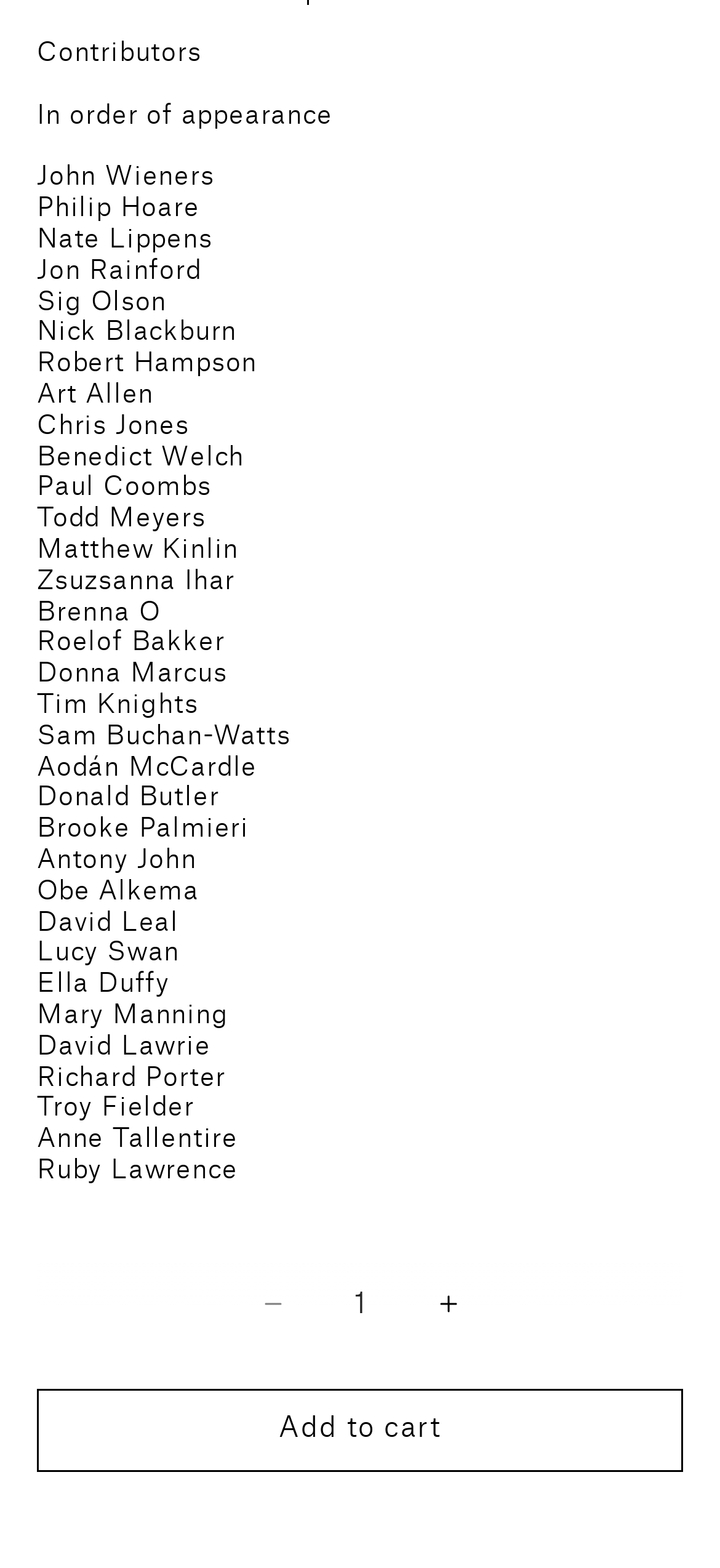What is the minimum quantity of the product that can be added to cart?
Analyze the screenshot and provide a detailed answer to the question.

The minimum quantity of the product that can be added to cart is 1, as indicated by the 'valuemin' attribute of the spinbutton element with ID 787, which is 1.